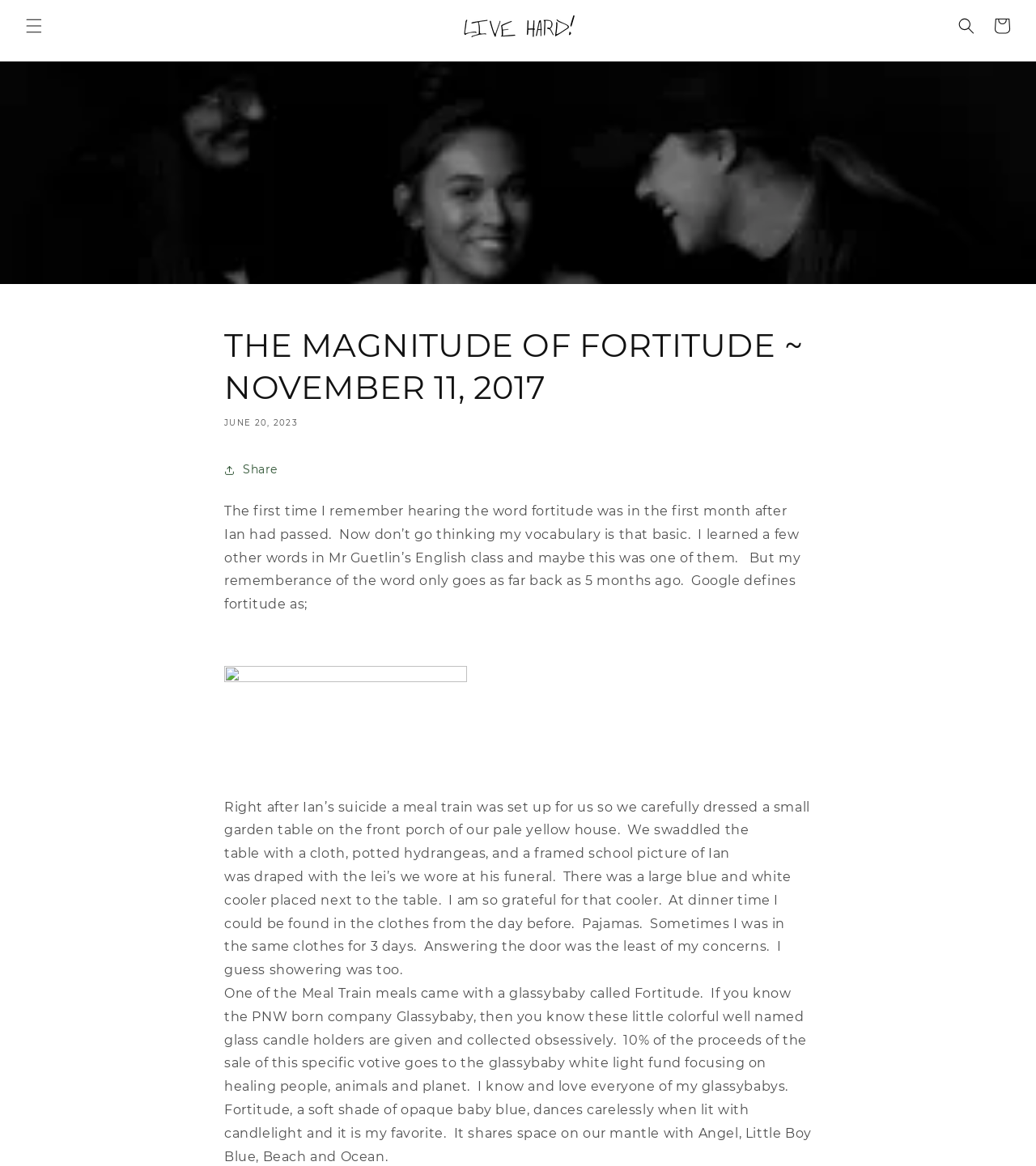What is the name of the company mentioned in the article?
Please analyze the image and answer the question with as much detail as possible.

I identified the company mentioned in the article by reading the text content of the StaticText element, which mentions 'Glassybaby' as a company that produces glass candle holders.